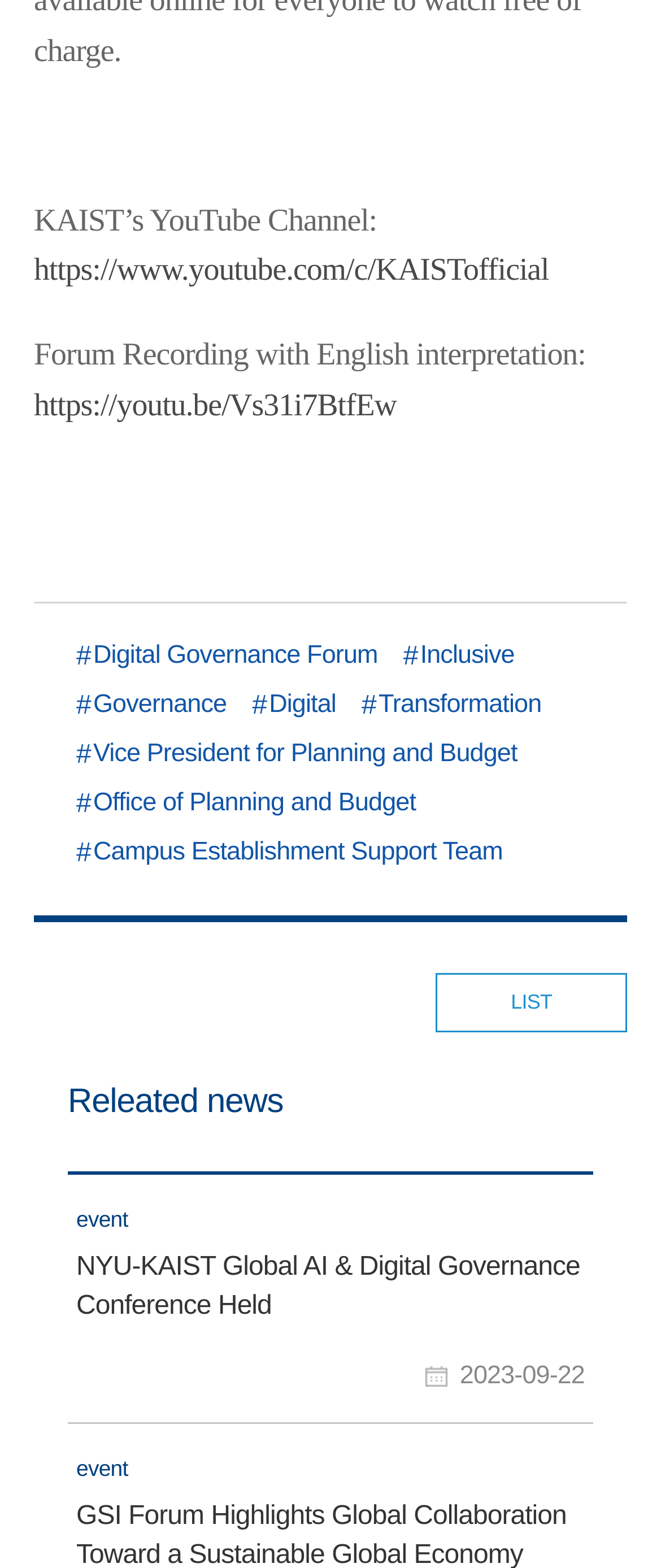Could you locate the bounding box coordinates for the section that should be clicked to accomplish this task: "Read related news".

[0.103, 0.75, 0.897, 0.908]